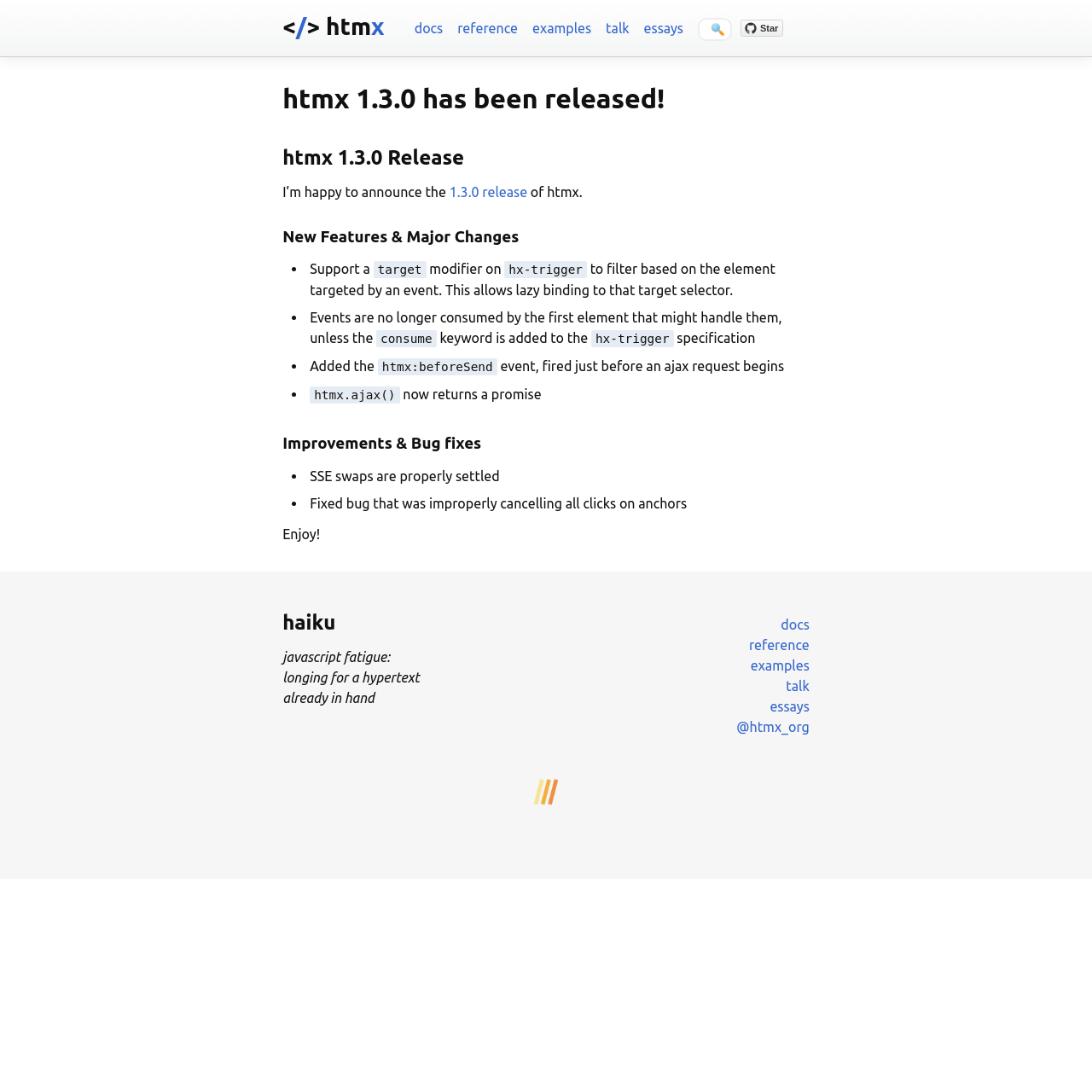Locate the bounding box coordinates of the clickable element to fulfill the following instruction: "check the reference". Provide the coordinates as four float numbers between 0 and 1 in the format [left, top, right, bottom].

[0.419, 0.019, 0.474, 0.033]